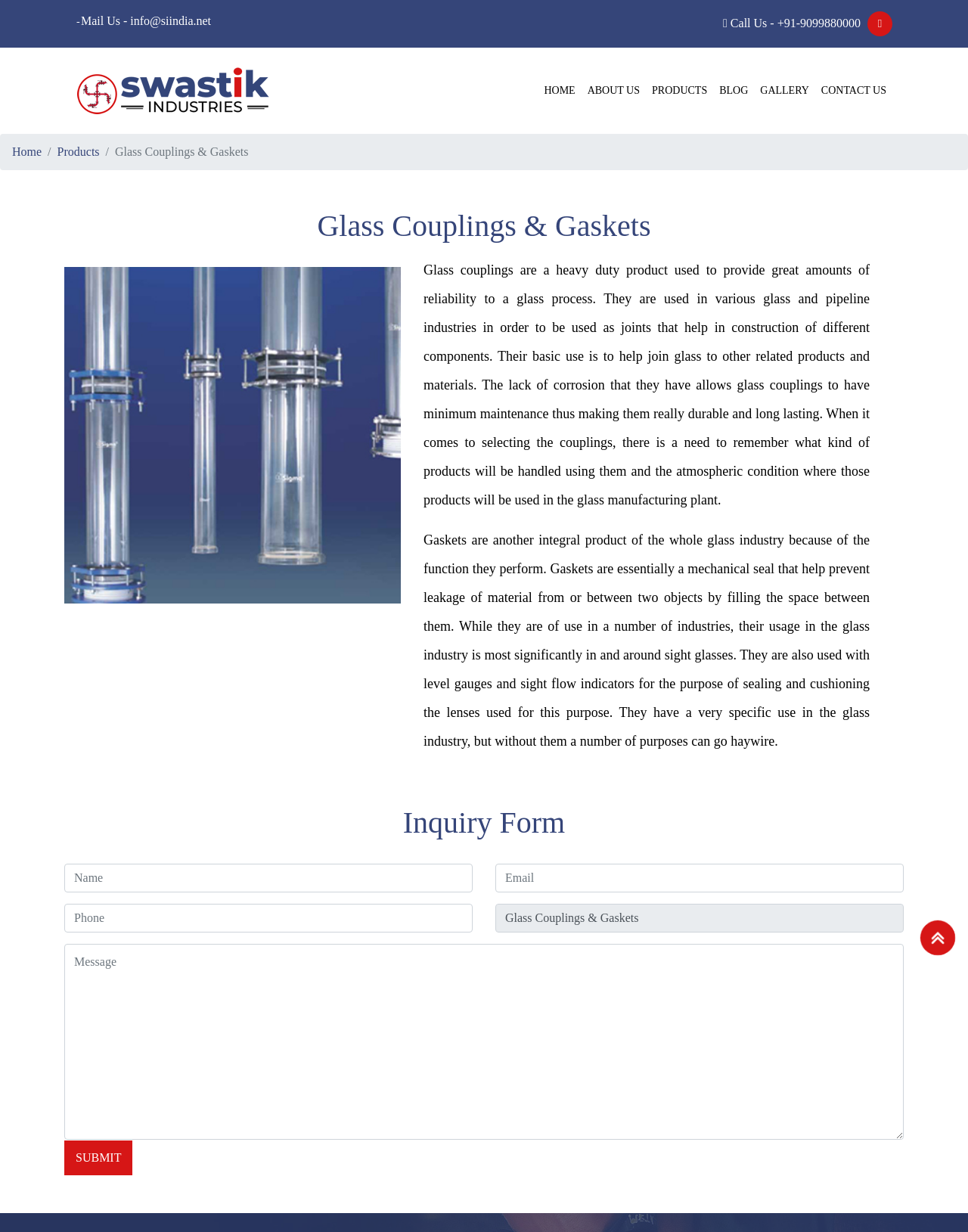Determine the bounding box coordinates of the clickable region to carry out the instruction: "Click the 'Mail Us' link".

[0.078, 0.012, 0.218, 0.022]